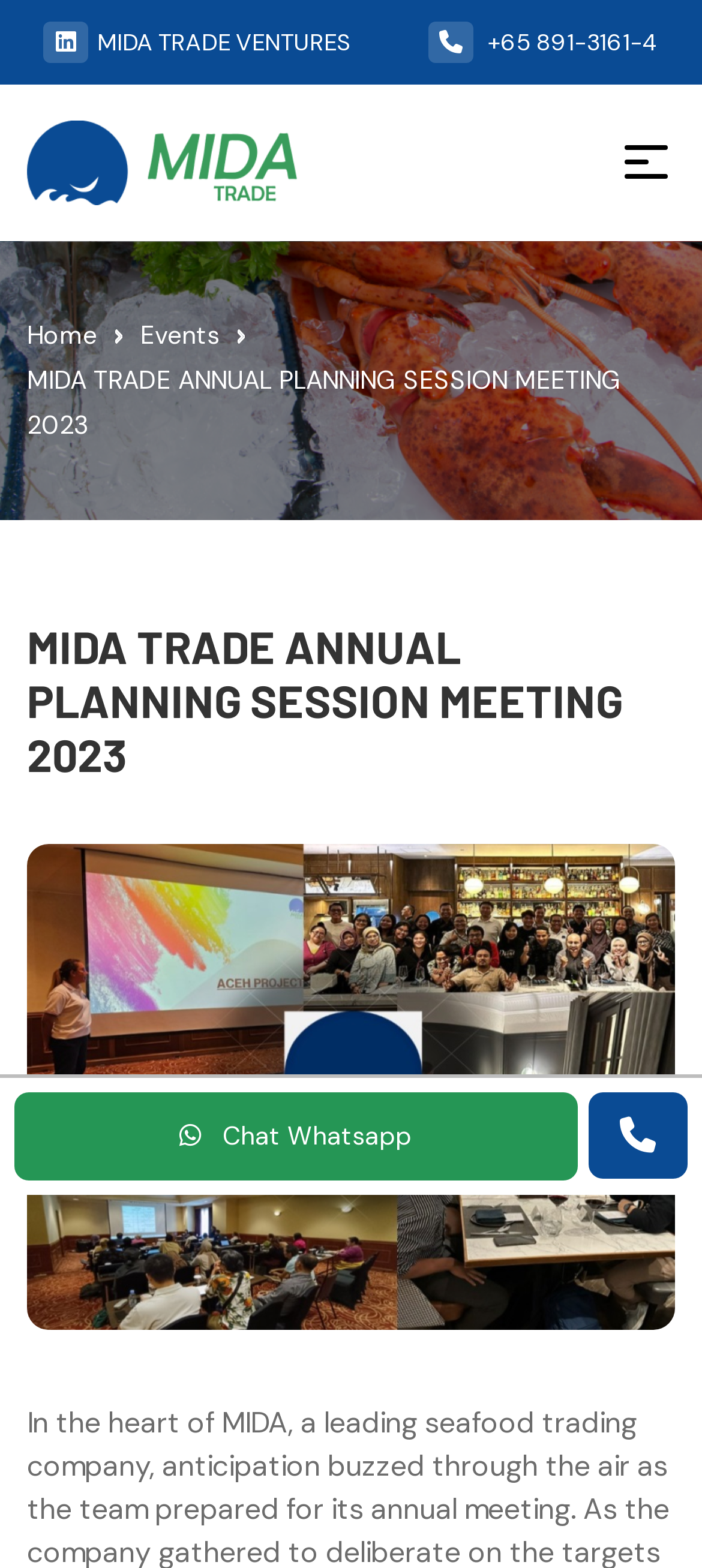How many links are in the top navigation bar?
Use the image to give a comprehensive and detailed response to the question.

I counted the links in the top navigation bar and found three links: 'Home', 'Events', and 'MIDA TRADE ANNUAL PLANNING SESSION MEETING 2023'.